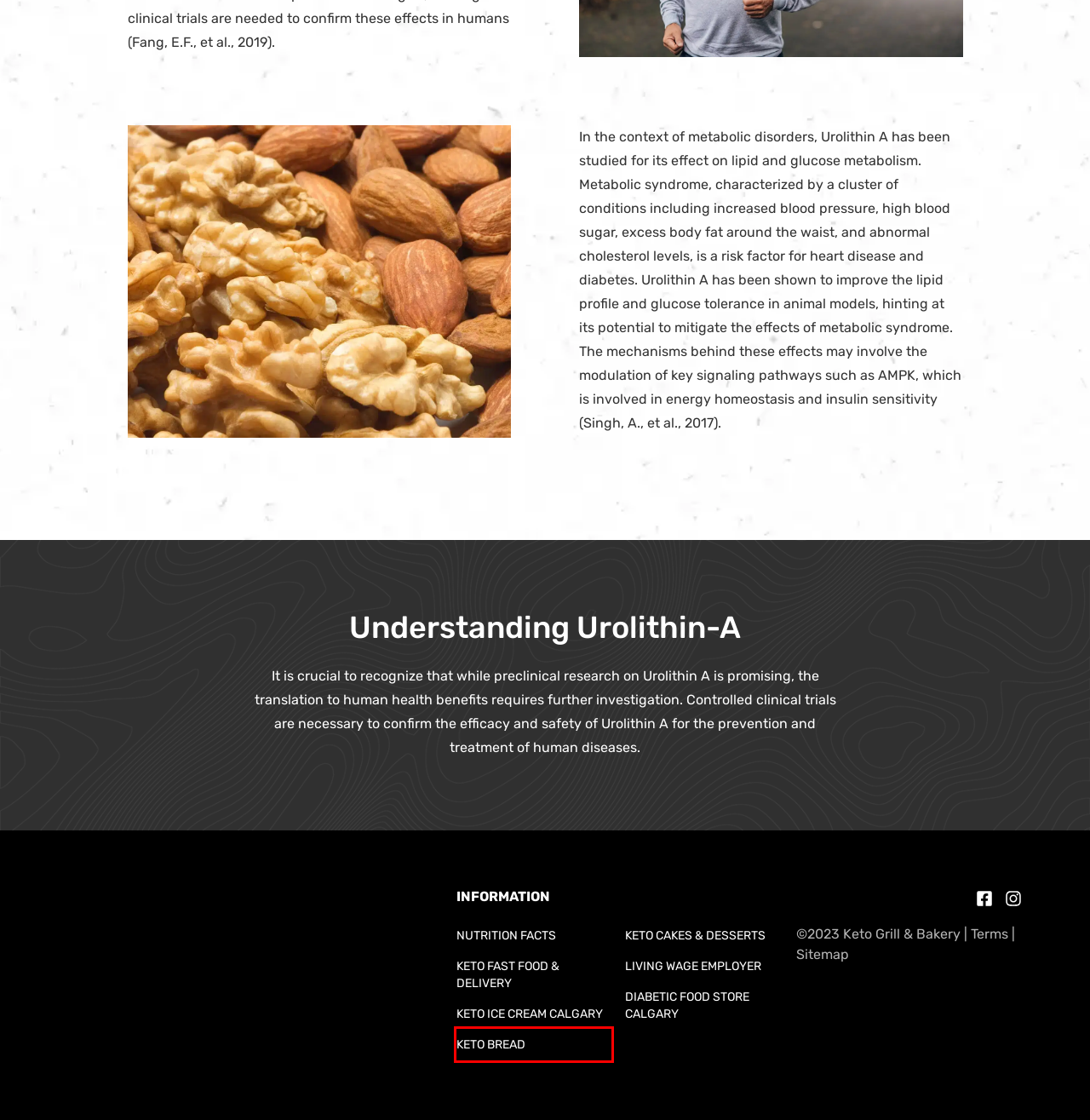You are presented with a screenshot of a webpage that includes a red bounding box around an element. Determine which webpage description best matches the page that results from clicking the element within the red bounding box. Here are the candidates:
A. Keto Calgary | Keto Food | Keto Grill & Bakery
B. Diabetic Store Calgary | Keto Grill & Bakery
C. Living Wage Alberta | Calgary | Keto Grill & Bakery
D. Keto Bread Calgary | Keto Grill & Bakery
E. Keto Ice Cream Calgary | Low Carb Sundaes, Milkshakes, Blizzards and Parfait
F. Keto Restaurants Calgary | Keto Grill & Bakery
G. Nutrition Facts | Keto Bread Calgary
H. Keto Cake Calgary | Keto Desserts | Keto Grill & Bakery

D